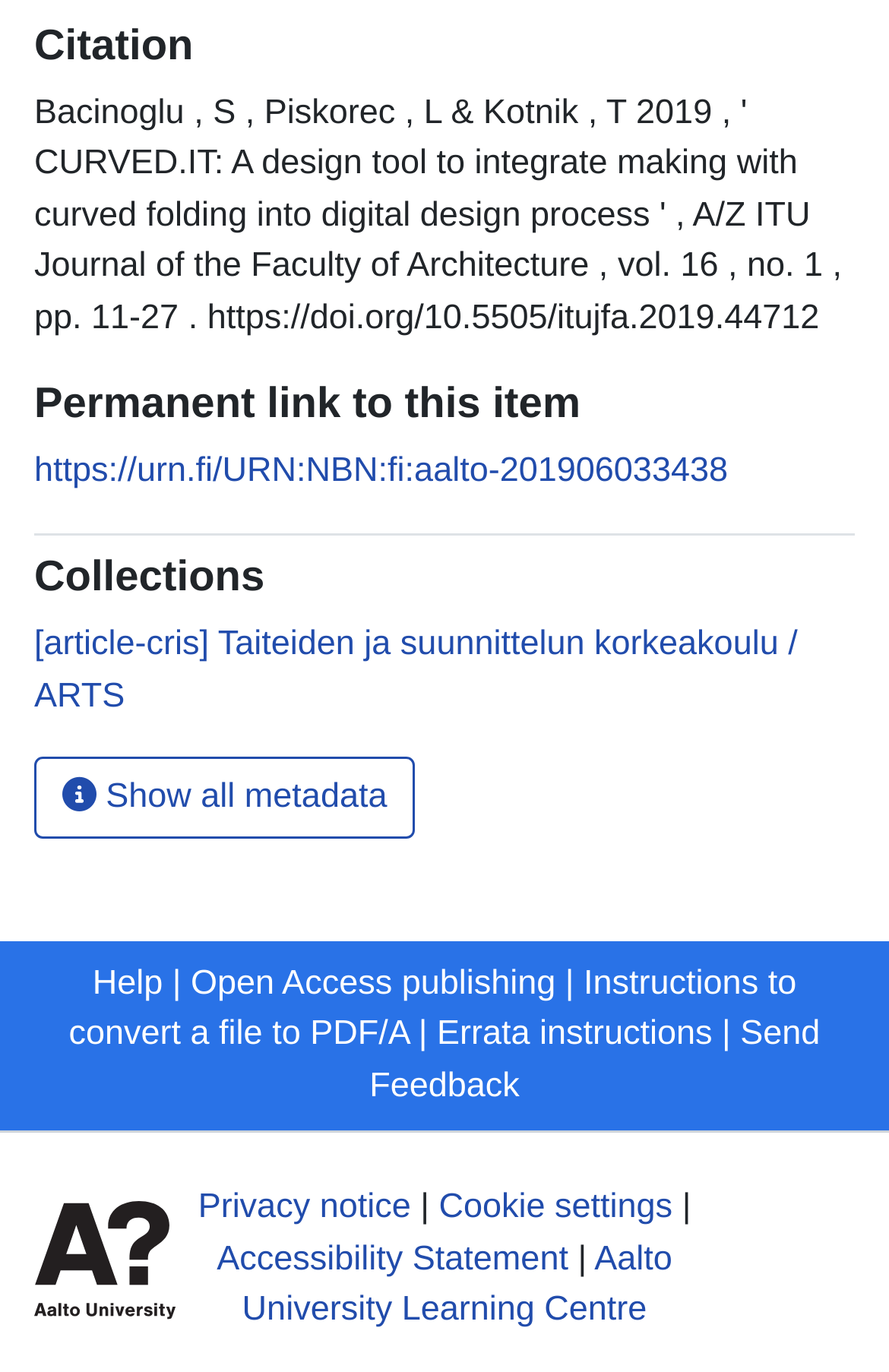Determine the bounding box for the described HTML element: "Privacy notice". Ensure the coordinates are four float numbers between 0 and 1 in the format [left, top, right, bottom].

[0.223, 0.866, 0.462, 0.894]